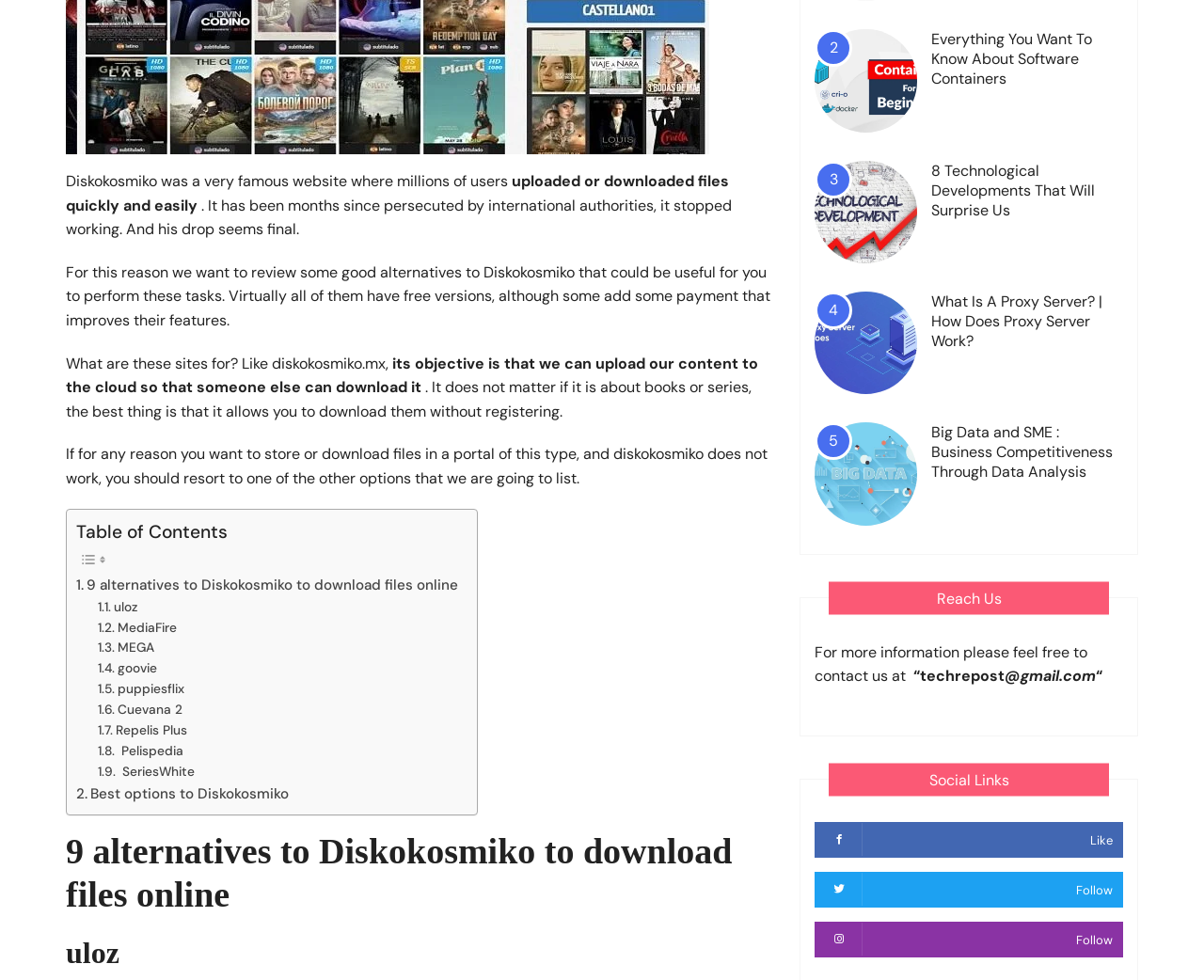Determine the bounding box of the UI component based on this description: "Best options to Diskokosmiko". The bounding box coordinates should be four float values between 0 and 1, i.e., [left, top, right, bottom].

[0.063, 0.798, 0.24, 0.821]